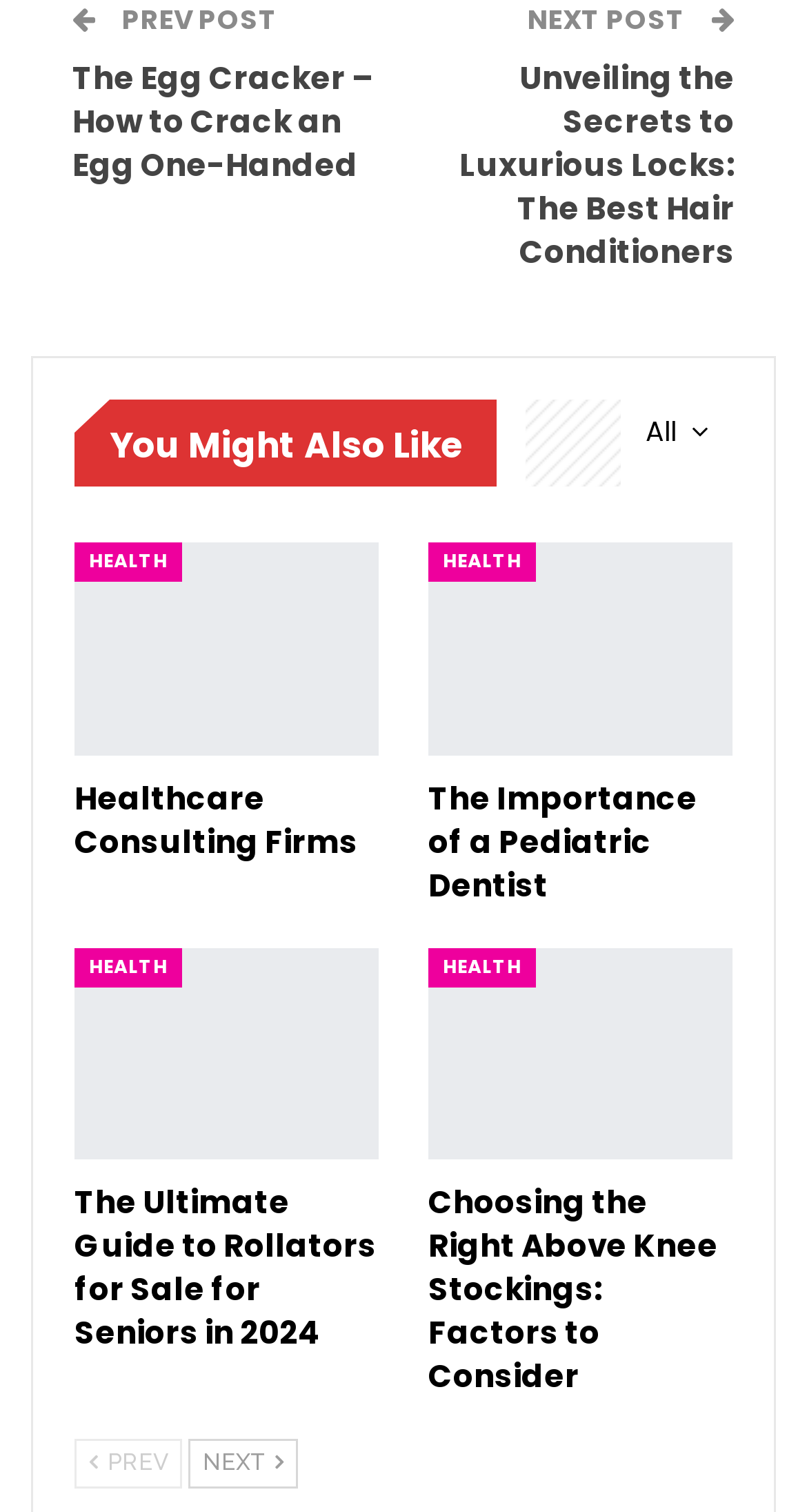Pinpoint the bounding box coordinates of the area that should be clicked to complete the following instruction: "Click the logo". The coordinates must be given as four float numbers between 0 and 1, i.e., [left, top, right, bottom].

None